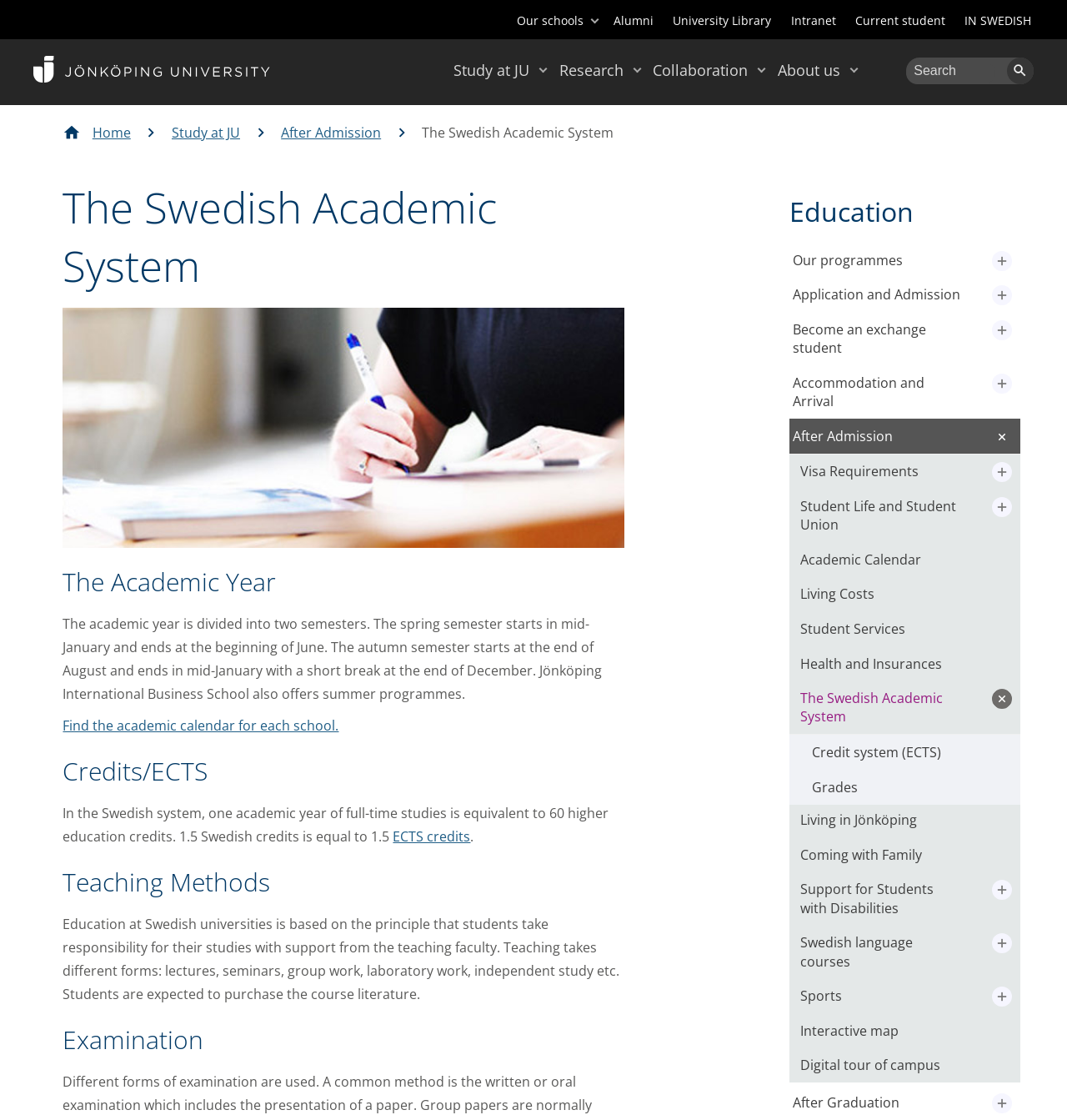Identify the bounding box coordinates of the clickable region necessary to fulfill the following instruction: "Click on the 'Study at JU' link". The bounding box coordinates should be four float numbers between 0 and 1, i.e., [left, top, right, bottom].

[0.425, 0.046, 0.496, 0.078]